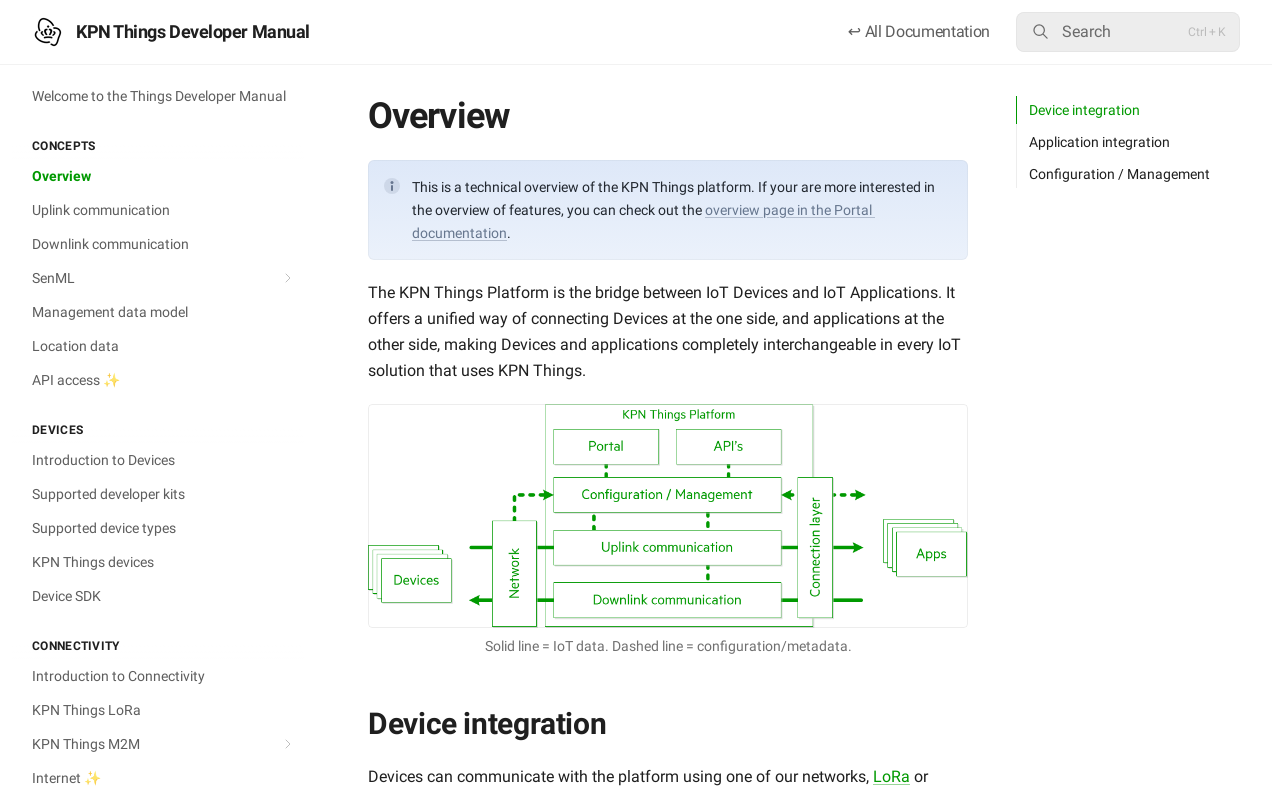Highlight the bounding box coordinates of the element you need to click to perform the following instruction: "Navigate to HOME."

None